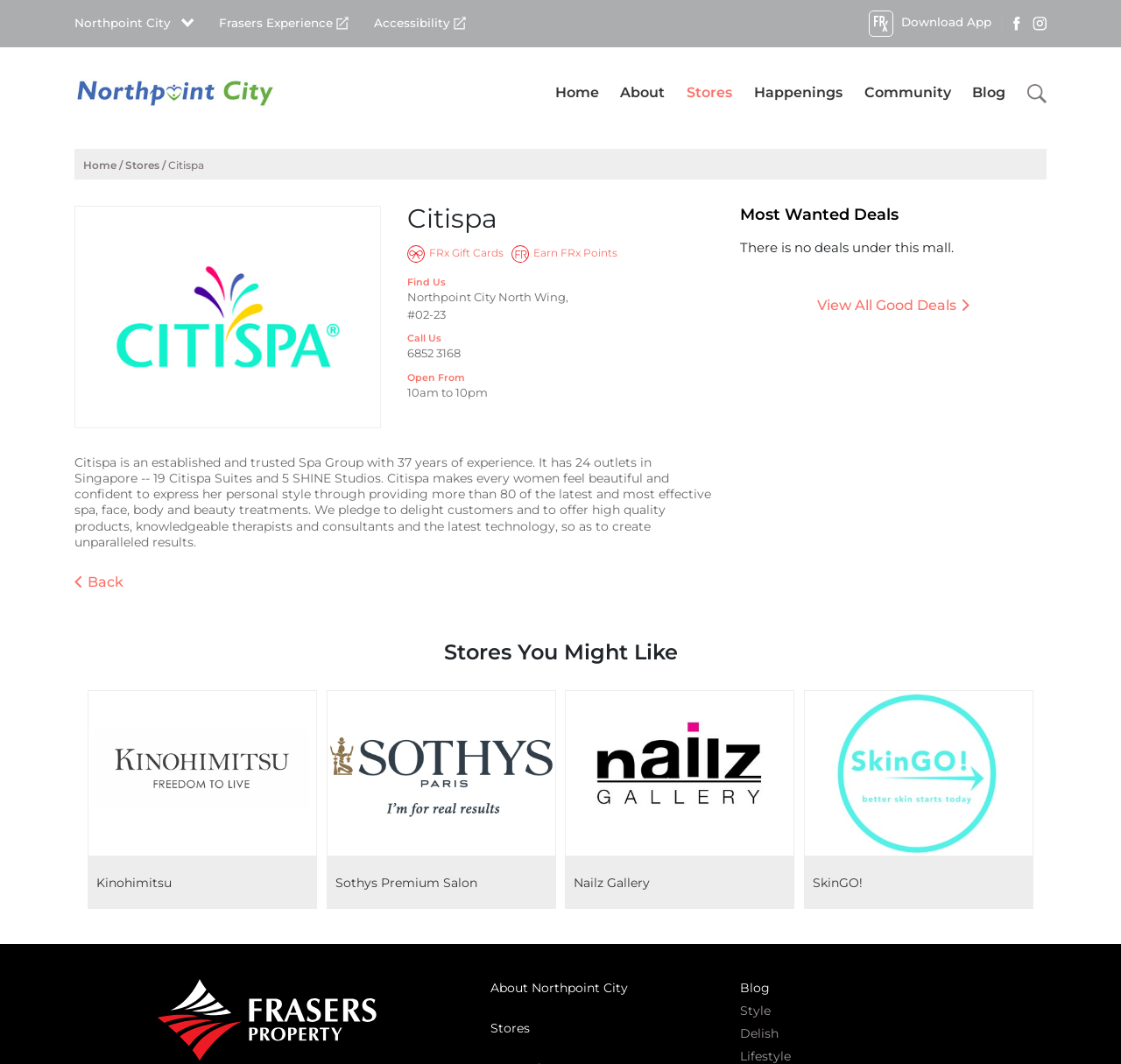Can you show the bounding box coordinates of the region to click on to complete the task described in the instruction: "Download the App"?

[0.775, 0.014, 0.884, 0.028]